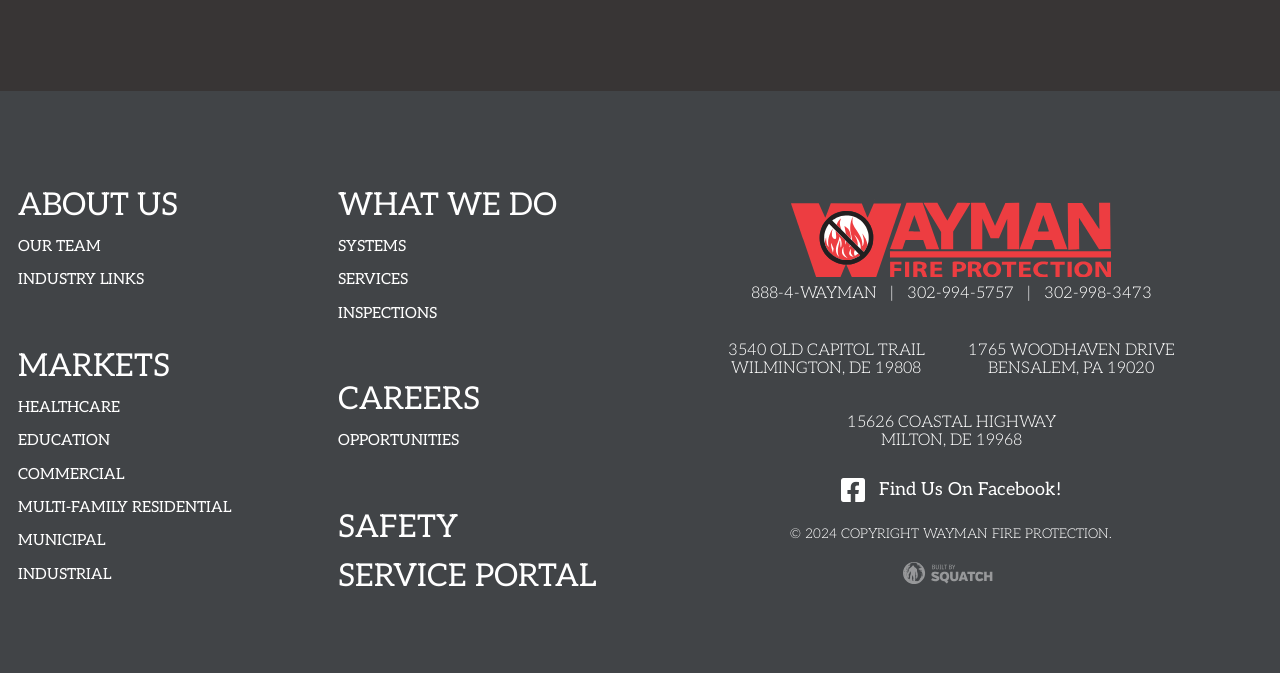Answer this question using a single word or a brief phrase:
What social media platform can you find Wayman Fire Protection on?

Facebook